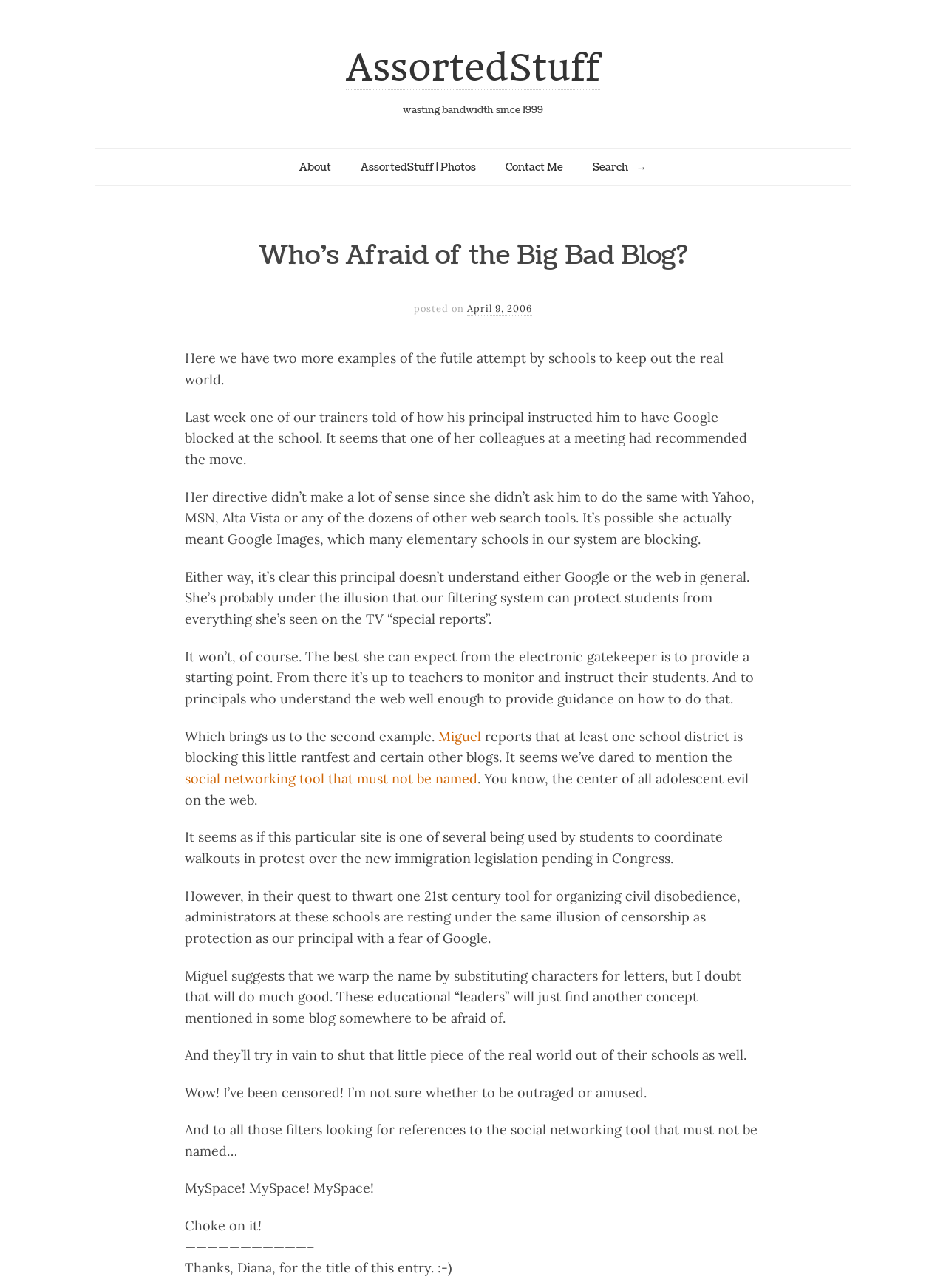Pinpoint the bounding box coordinates of the element you need to click to execute the following instruction: "Go to About page". The bounding box should be represented by four float numbers between 0 and 1, in the format [left, top, right, bottom].

[0.316, 0.123, 0.35, 0.137]